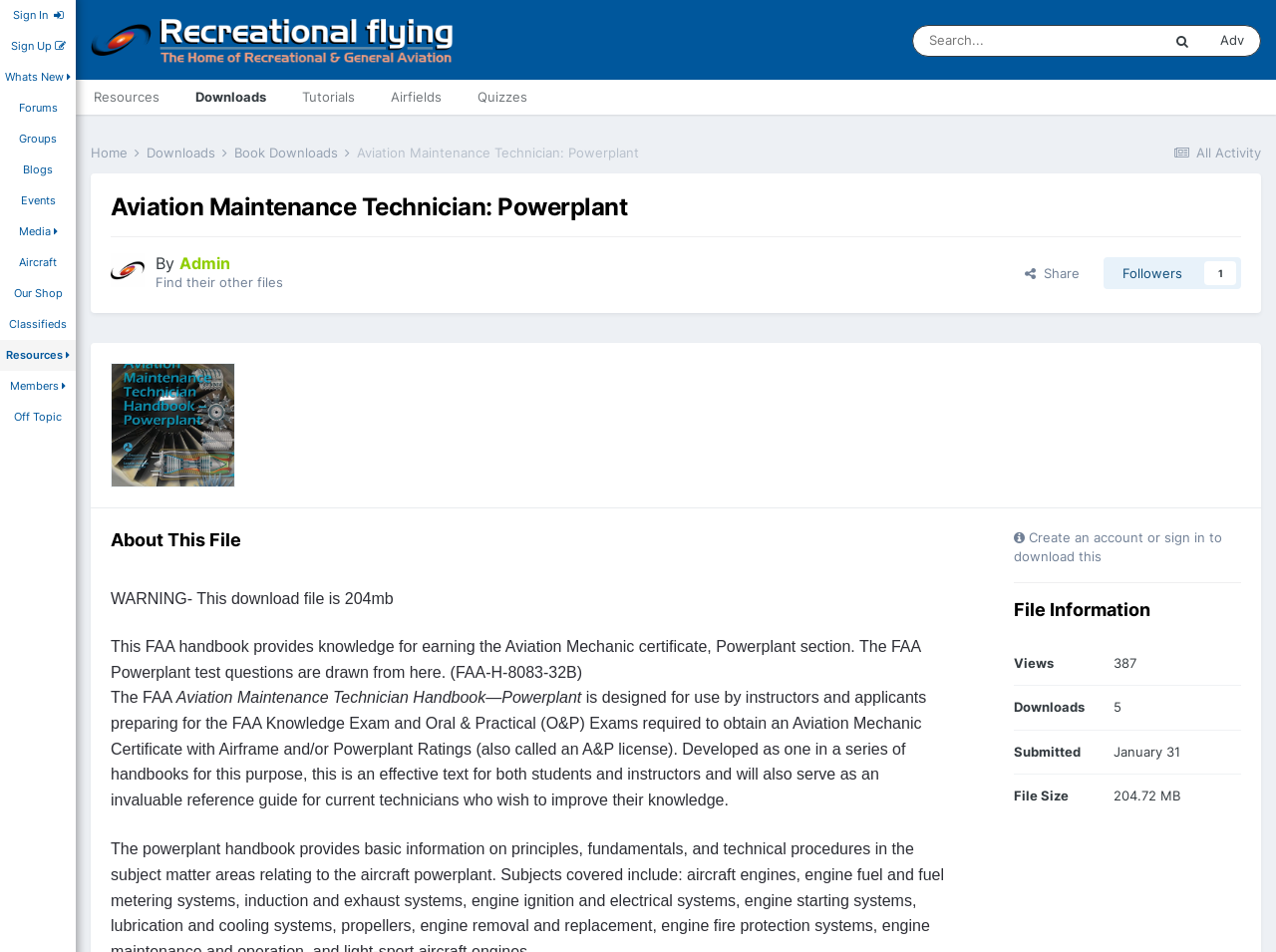Please identify the bounding box coordinates of the element's region that should be clicked to execute the following instruction: "Sign In". The bounding box coordinates must be four float numbers between 0 and 1, i.e., [left, top, right, bottom].

[0.0, 0.0, 0.059, 0.032]